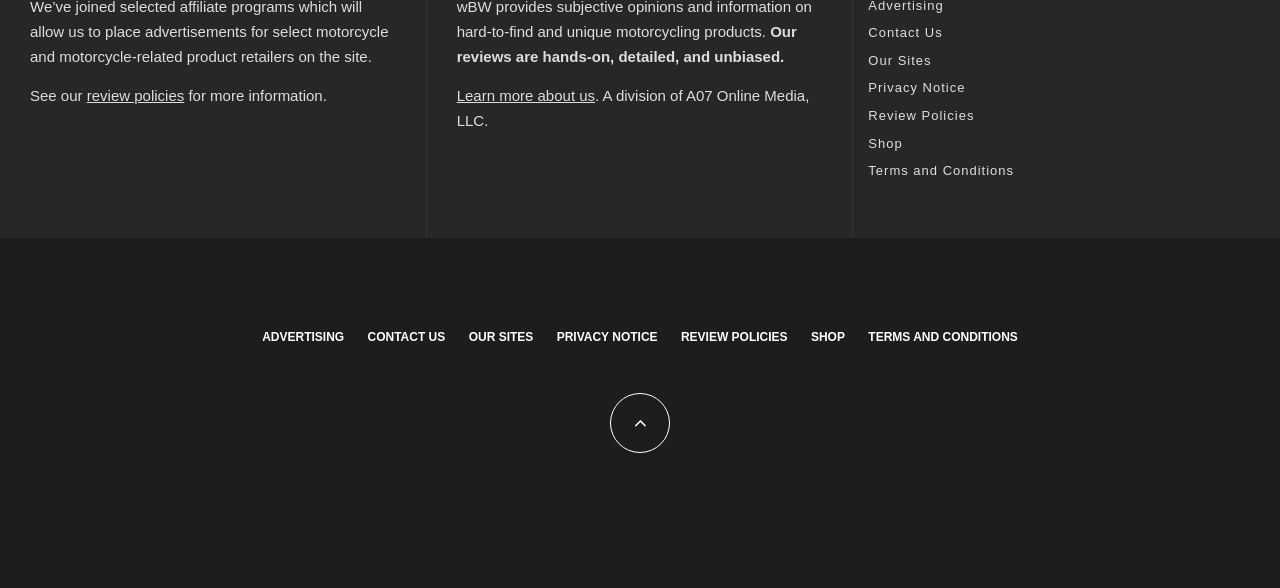What is the icon represented by the Unicode character ?
Please respond to the question thoroughly and include all relevant details.

The Unicode character  represents an unknown icon, as it is not explicitly stated on the webpage what this icon represents.